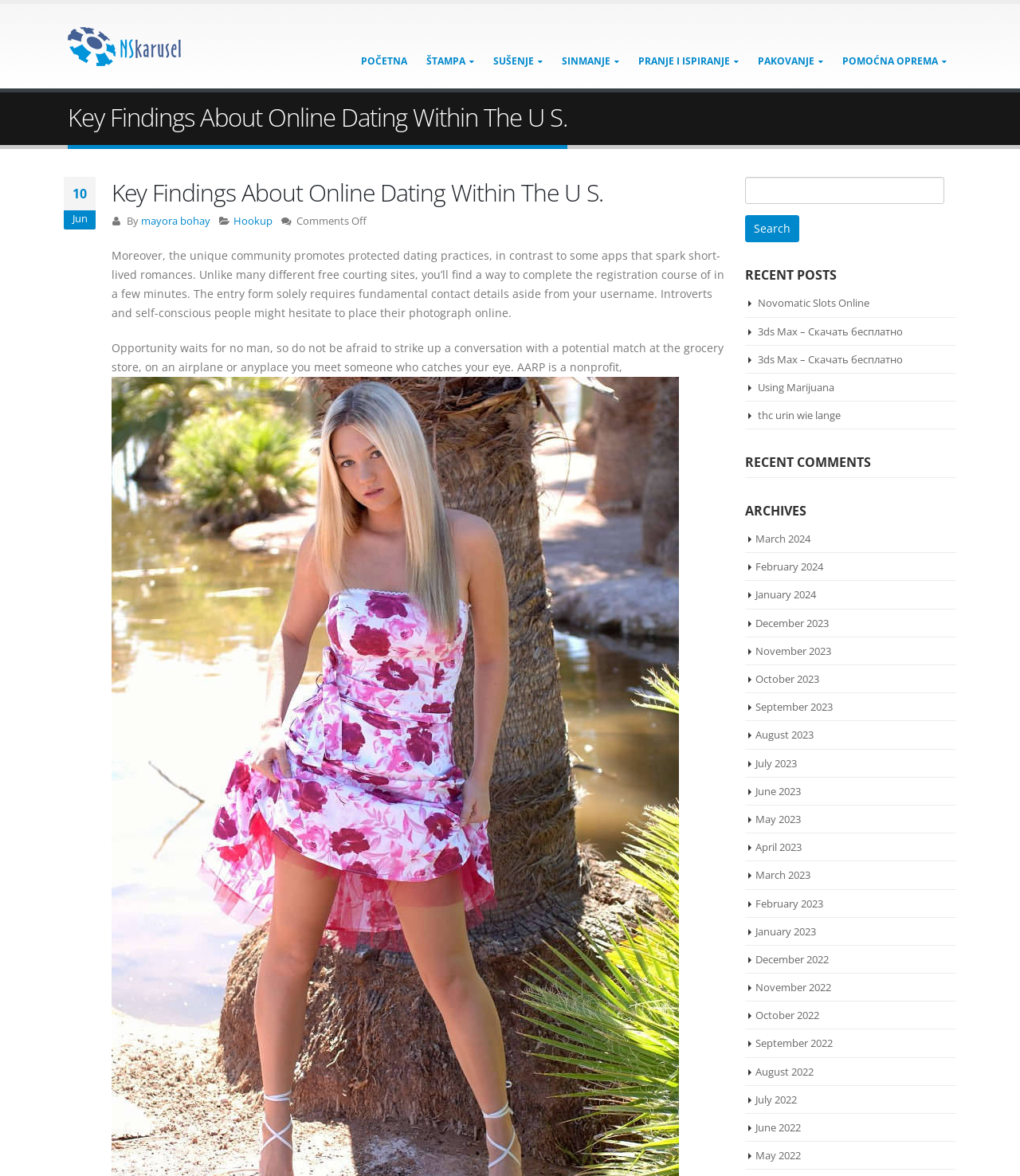Analyze the image and deliver a detailed answer to the question: What is the author of the article?

The author of the article can be found below the heading 'Key Findings About Online Dating Within The U S.', where it says 'By mayora bohay'.